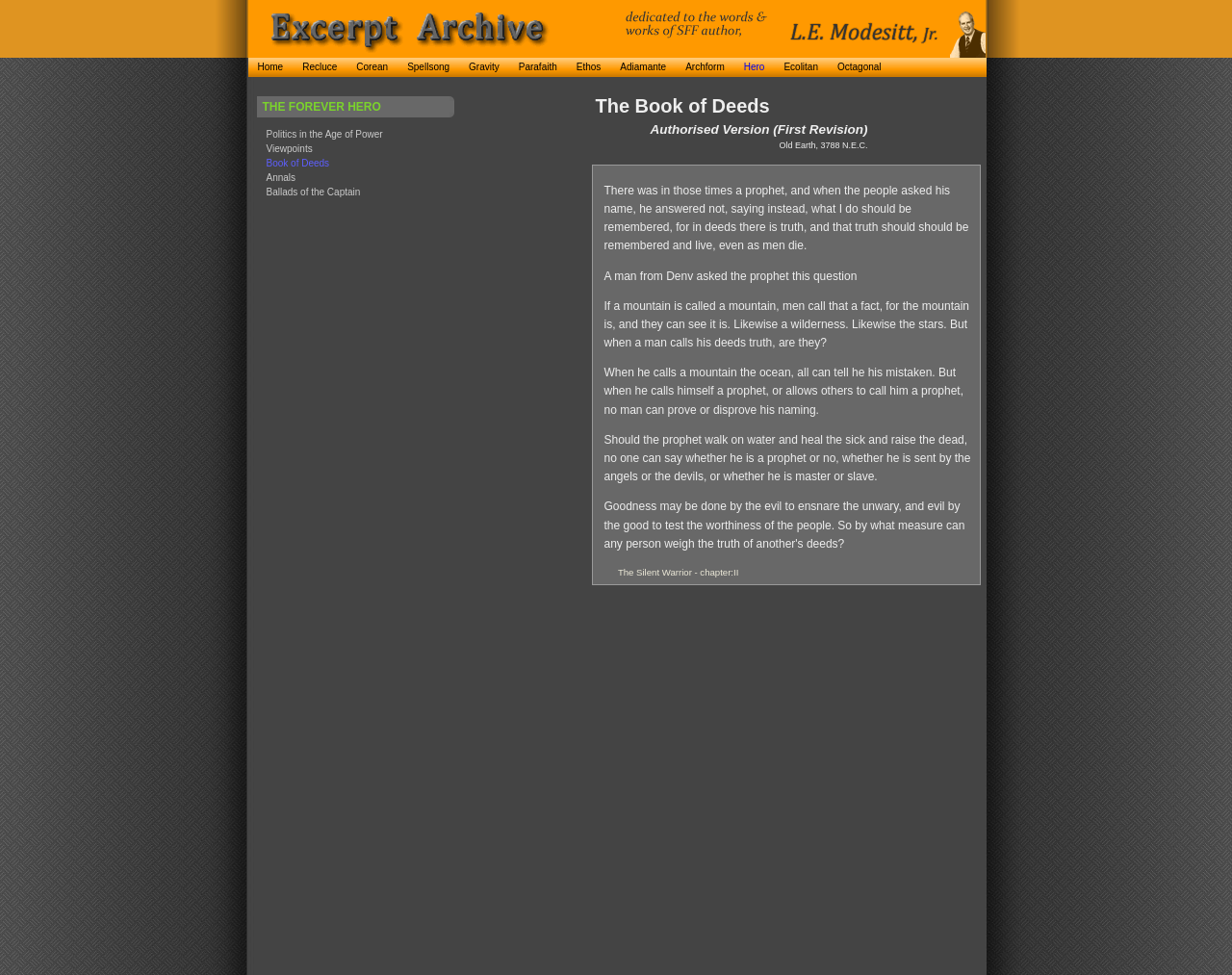Pinpoint the bounding box coordinates of the clickable element to carry out the following instruction: "Click on the 'Home' link."

[0.201, 0.059, 0.238, 0.078]